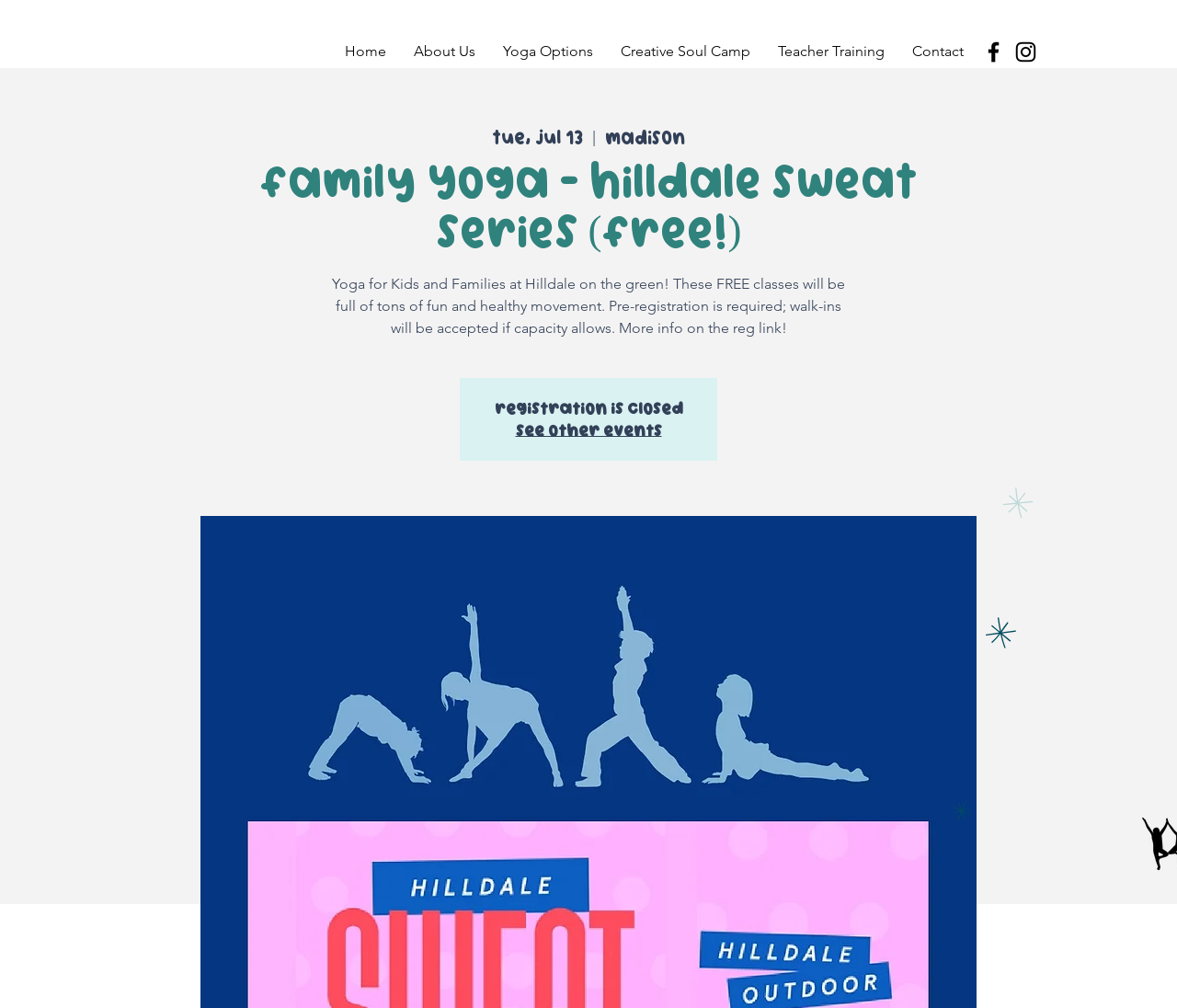Elaborate on the webpage's design and content in a detailed caption.

The webpage is about a free family yoga event, "Hilldale Sweat Series", offered by "little om BIG OM". At the top left, there is a navigation menu with links to "Home", "About Us", "Yoga Options", "Creative Soul Camp", "Teacher Training", and "Contact". To the right of the navigation menu, there is a social bar with links to Facebook and Instagram, represented by black icons.

Below the navigation menu, there is a heading that reads "Family Yoga - Hilldale Sweat Series (Free!)". Underneath the heading, there is a paragraph of text that describes the event, stating that it will be a fun and healthy experience for kids and families, and that pre-registration is required, with walk-ins accepted if capacity allows.

To the right of the paragraph, there is a section that displays the date and location of the event, "Tue, Jul 13" and "Madison". Below this section, there is a notice that "Registration is Closed". Next to the notice, there is a link to "See other events".

Overall, the webpage is promoting a free yoga event for kids and families, providing details about the event and a call to action to register or explore other events.